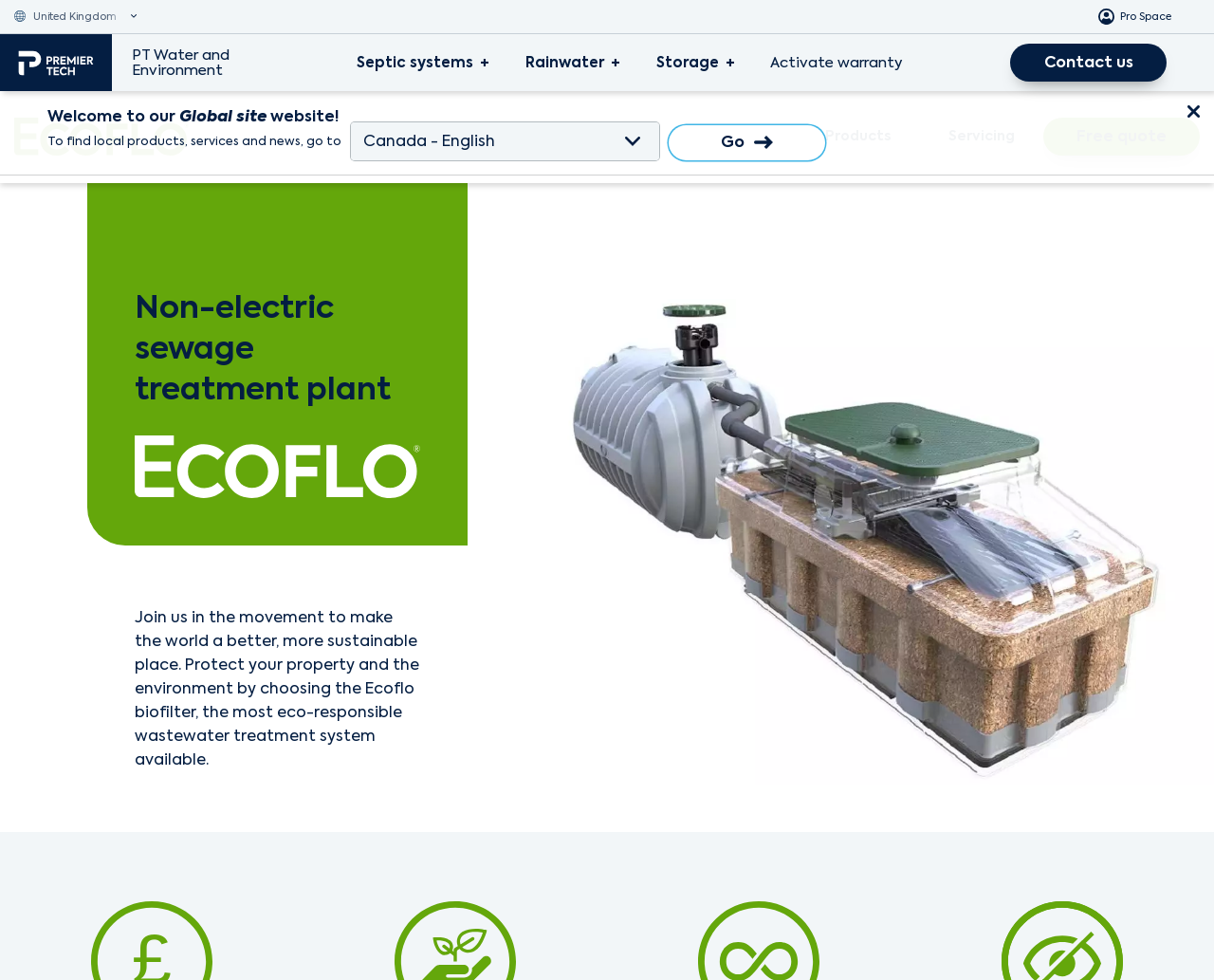Please provide a brief answer to the following inquiry using a single word or phrase:
What are the three options in the middle section?

Septic systems, Rainwater, Storage